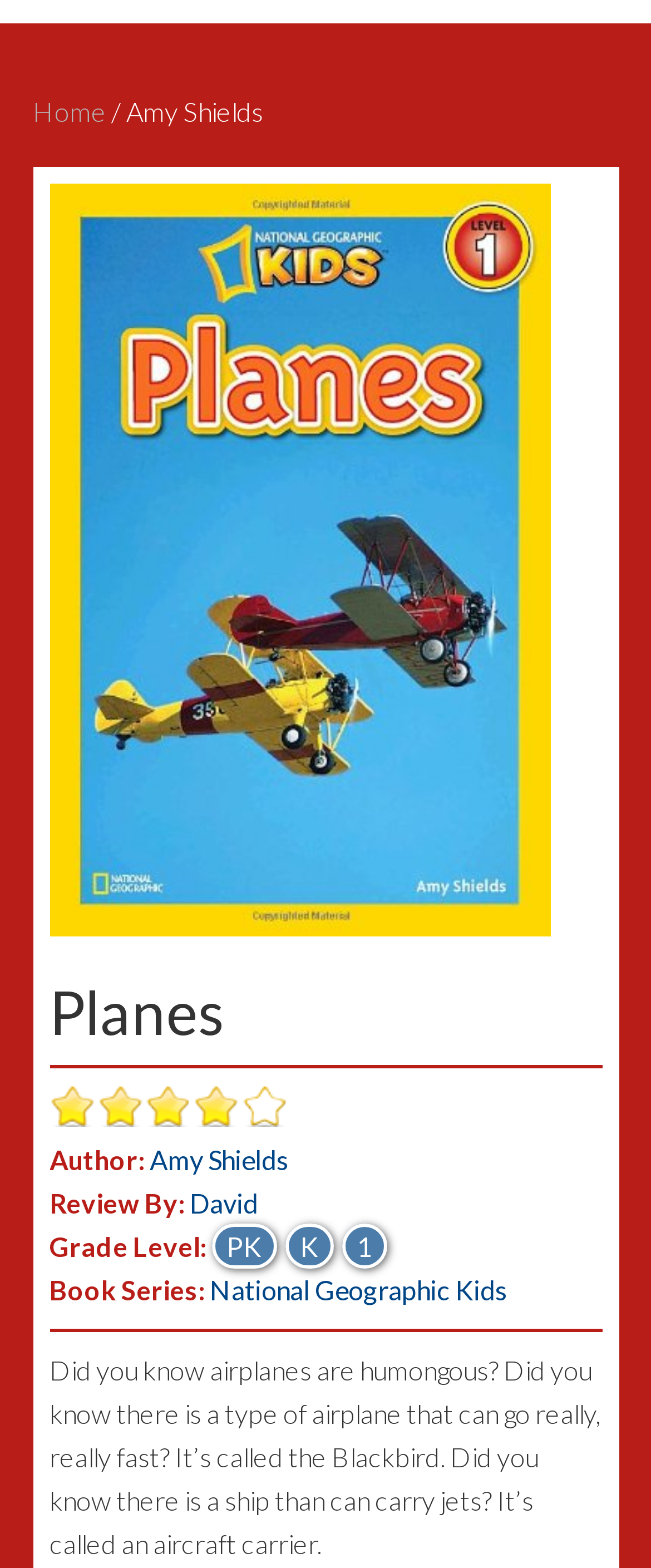Locate the bounding box of the UI element with the following description: "David".

[0.291, 0.757, 0.396, 0.777]